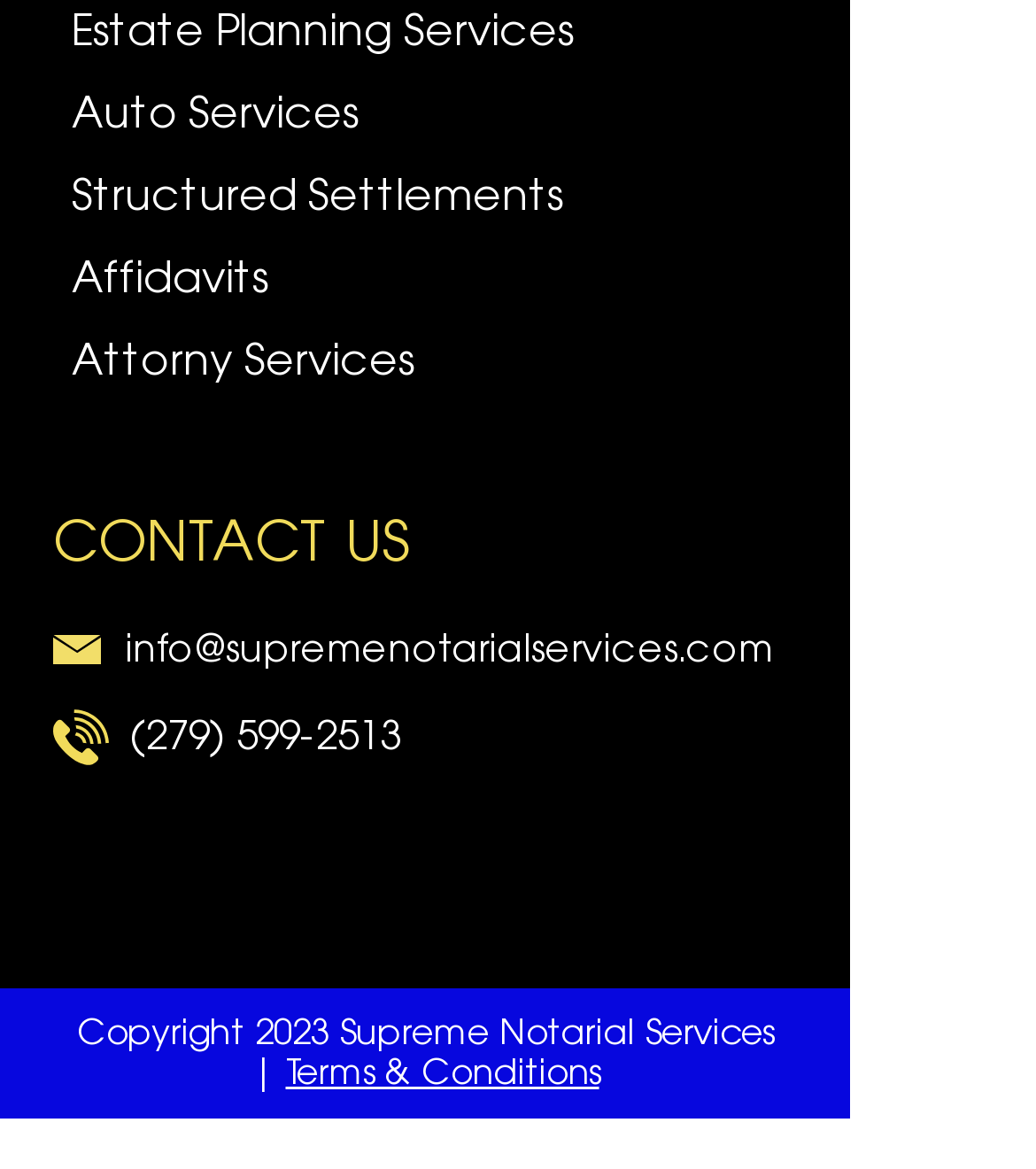Please specify the bounding box coordinates of the area that should be clicked to accomplish the following instruction: "Click Estate Planning Services". The coordinates should consist of four float numbers between 0 and 1, i.e., [left, top, right, bottom].

[0.069, 0.004, 0.554, 0.047]